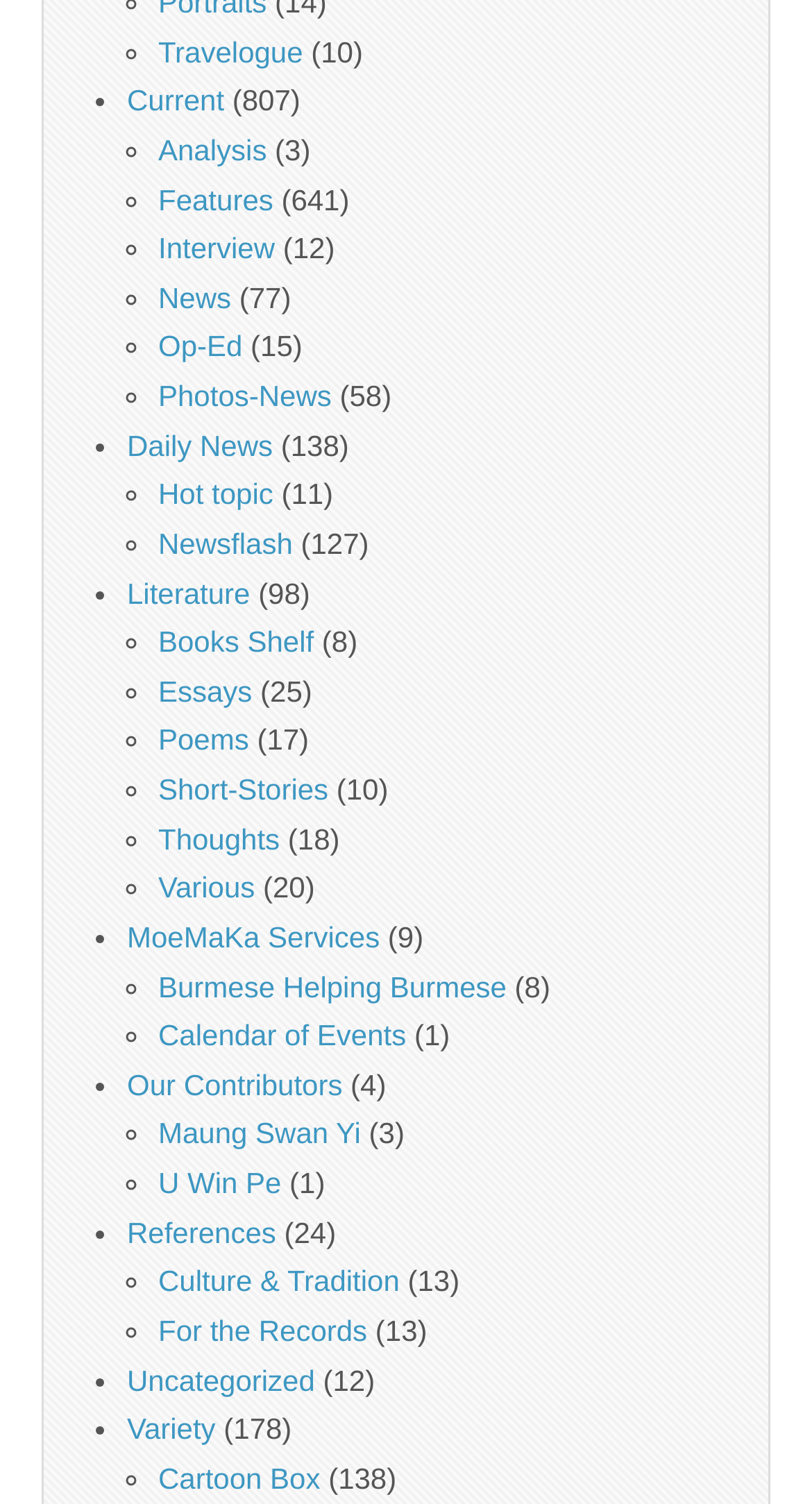Determine the bounding box coordinates of the section to be clicked to follow the instruction: "Check out MoeMaKa Services". The coordinates should be given as four float numbers between 0 and 1, formatted as [left, top, right, bottom].

[0.156, 0.612, 0.468, 0.634]